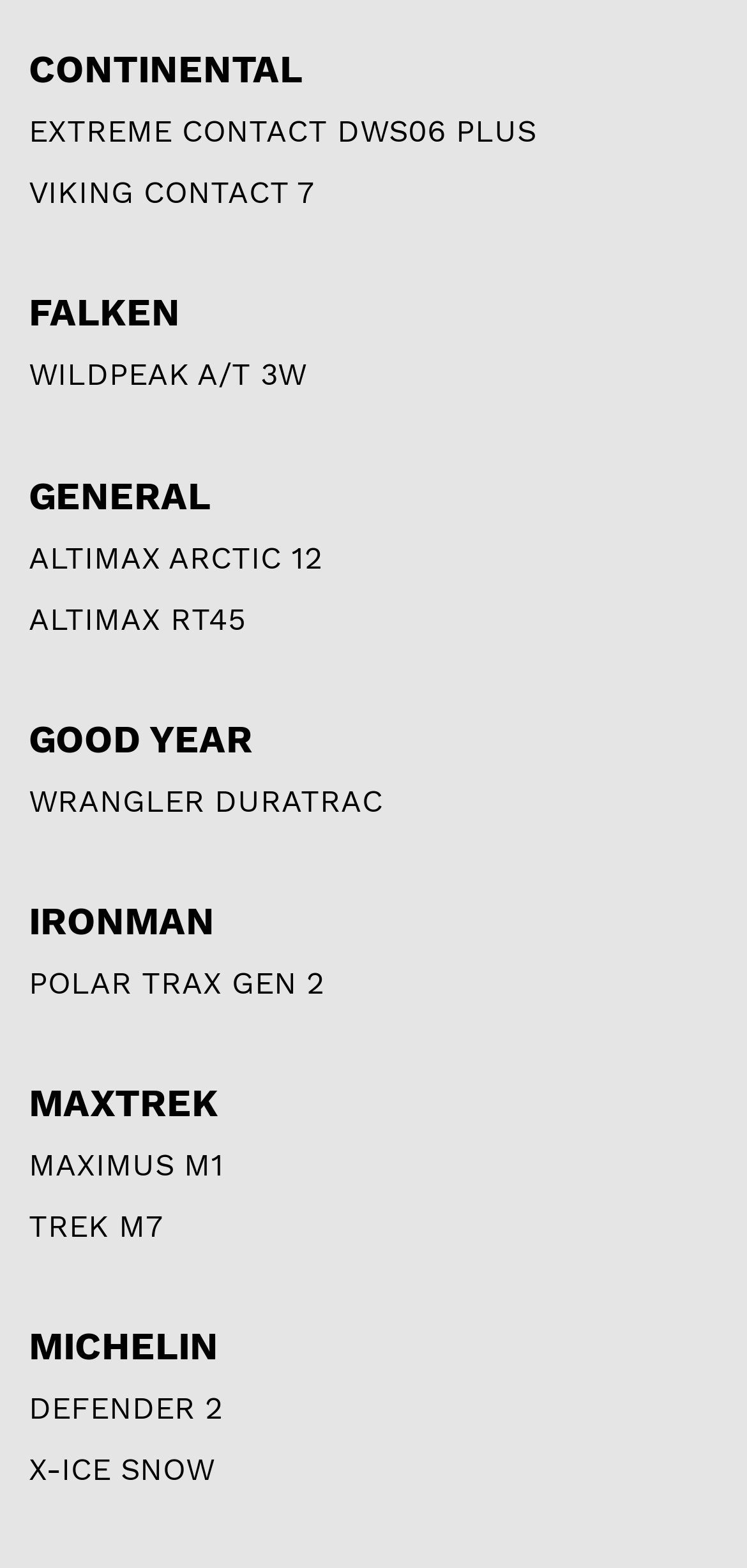Could you specify the bounding box coordinates for the clickable section to complete the following instruction: "visit WILDPEAK A/T 3W"?

[0.038, 0.228, 0.41, 0.251]